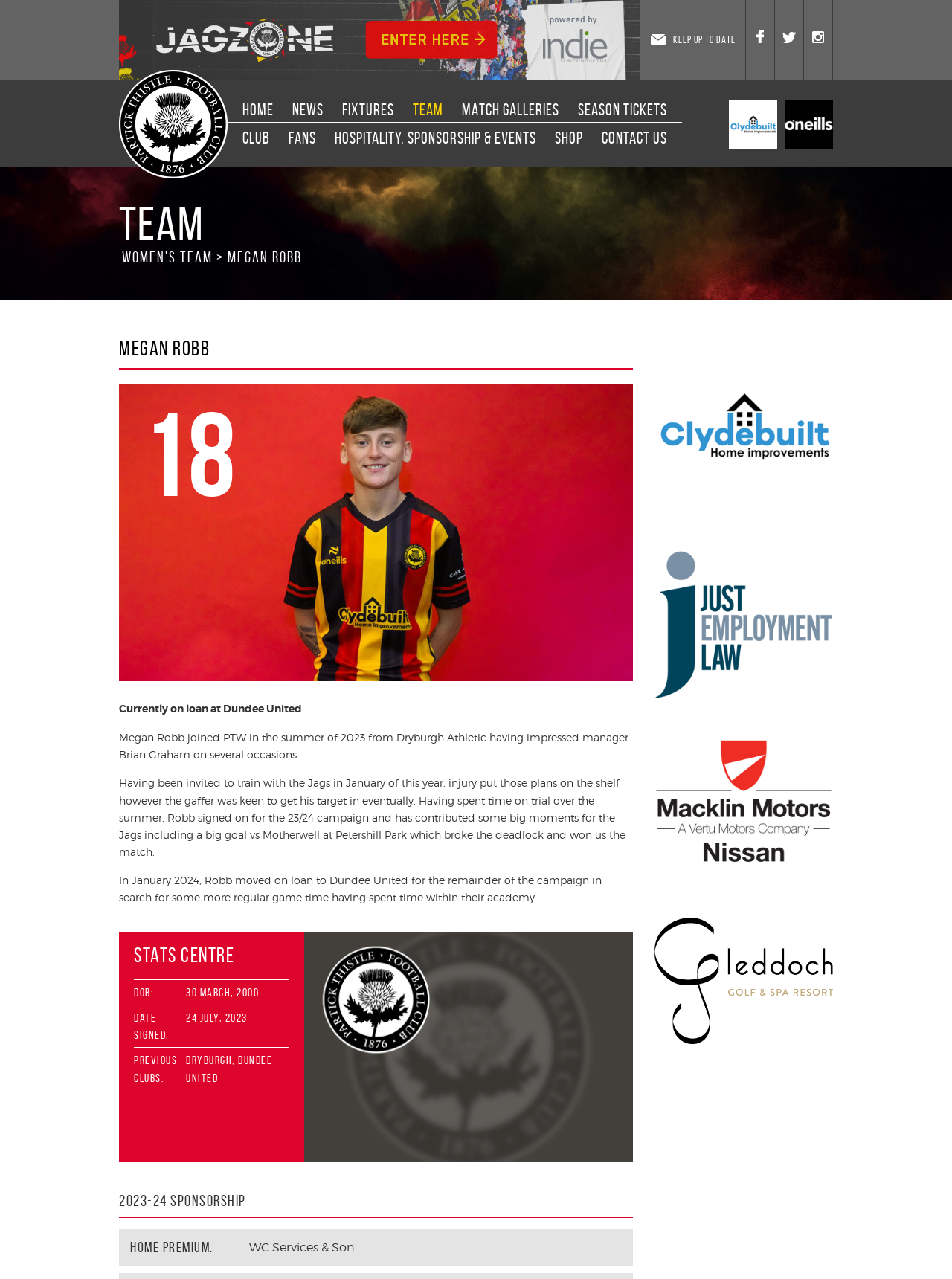Determine the bounding box coordinates of the region that needs to be clicked to achieve the task: "Explore the TEAM section".

[0.43, 0.078, 0.481, 0.092]